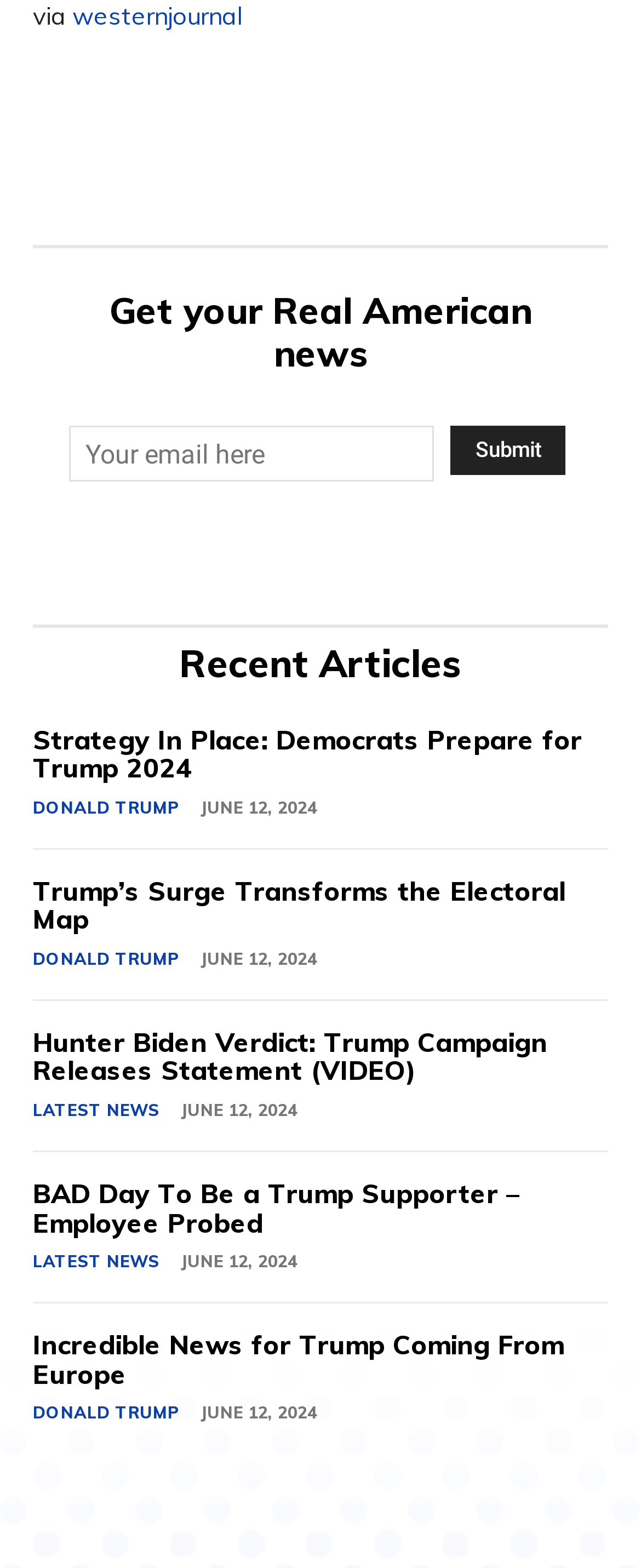Answer with a single word or phrase: 
What is the function of the 'Submit' button?

To submit email